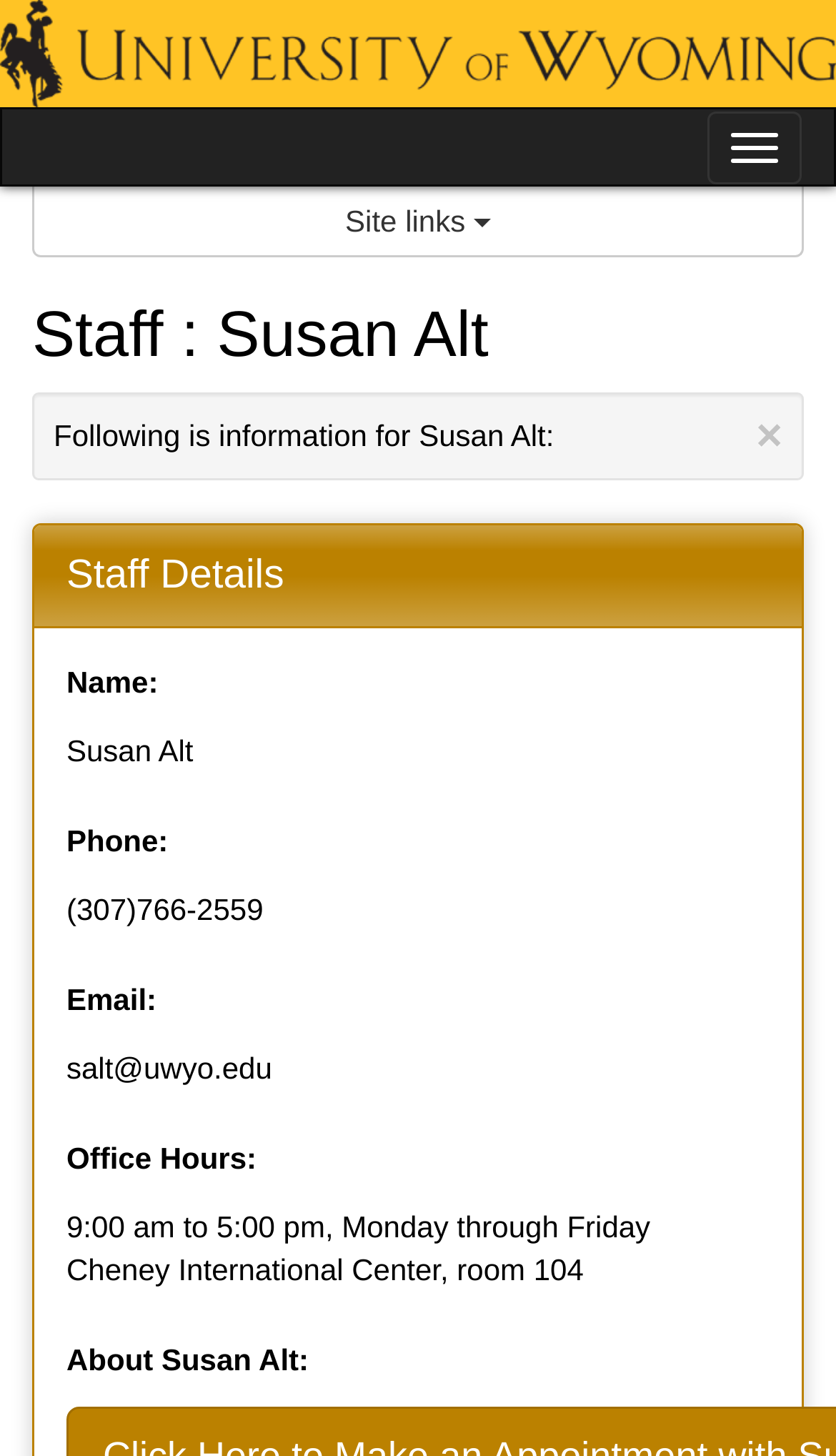Examine the screenshot and answer the question in as much detail as possible: What is the name of the staff member?

I found the name by looking at the 'Name:' section under 'Staff Details', which is located below the 'Staff : Susan Alt' heading.